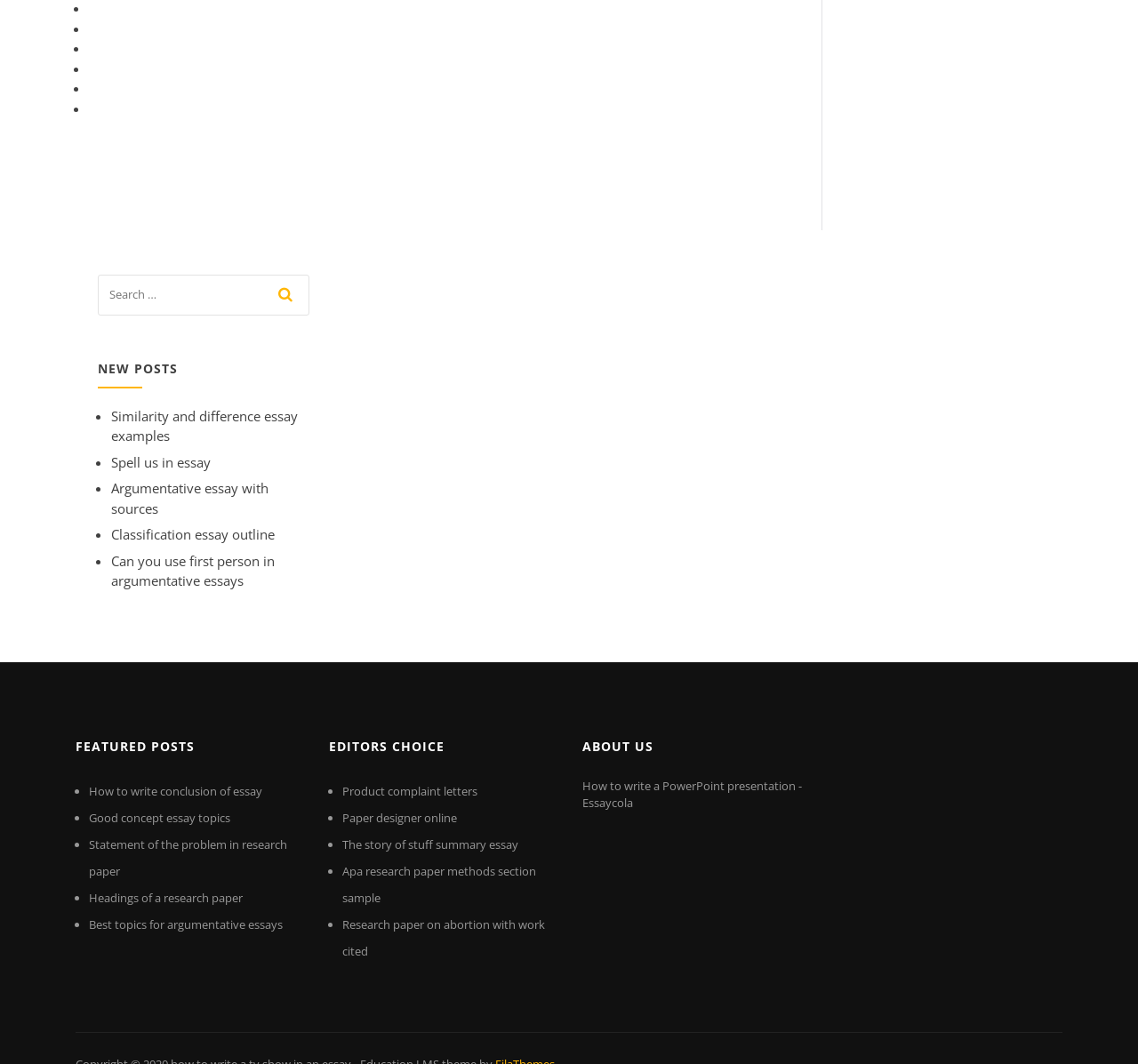What is the topic of the post 'How to write conclusion of essay'?
Provide an in-depth and detailed explanation in response to the question.

The post 'How to write conclusion of essay' is listed under the 'FEATURED POSTS' section, and its title suggests that it provides guidance on writing conclusions for essays. This implies that the post is related to essay writing and provides tips or advice on this specific topic.